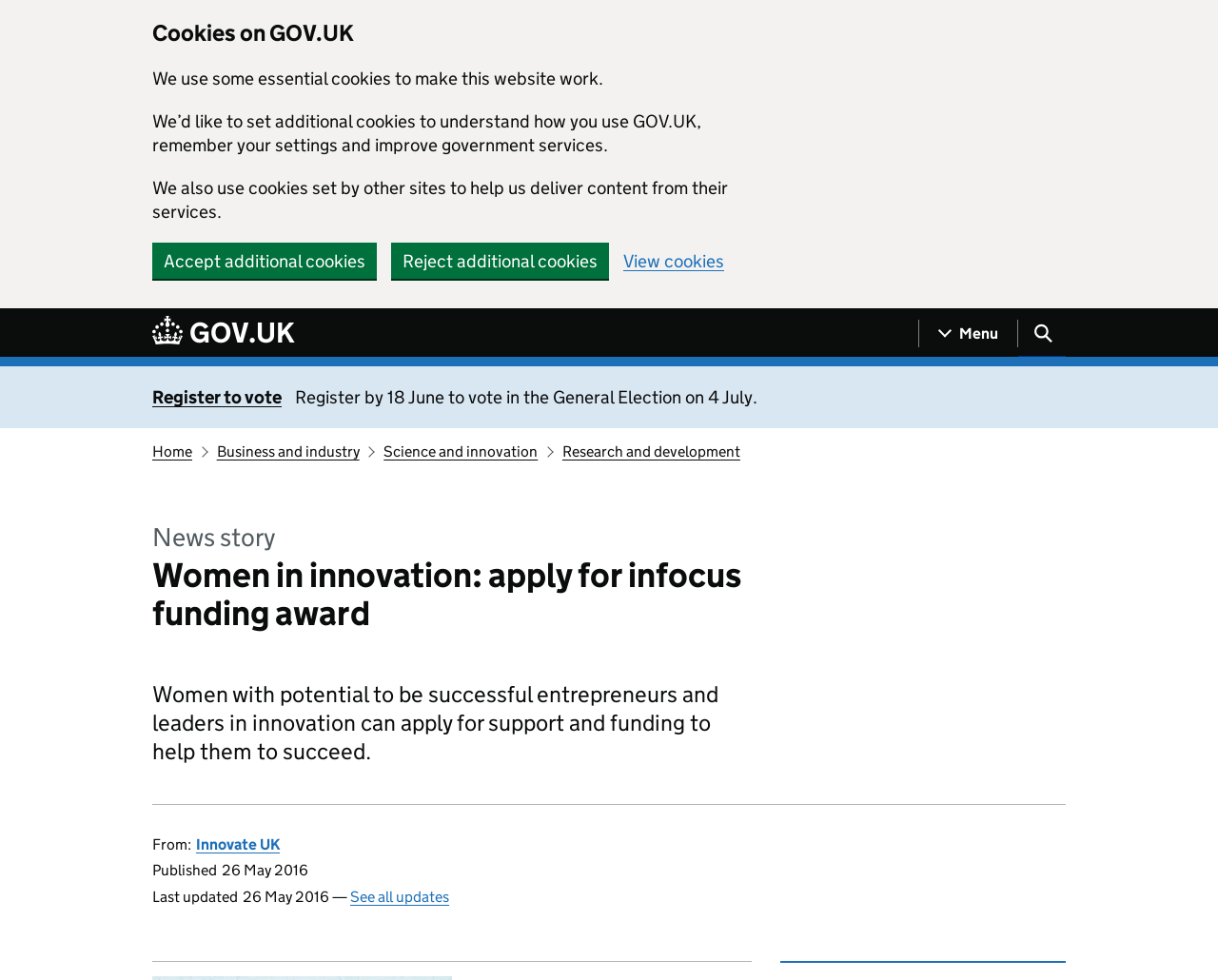Respond with a single word or short phrase to the following question: 
What is the purpose of the infocus funding award?

Support women entrepreneurs